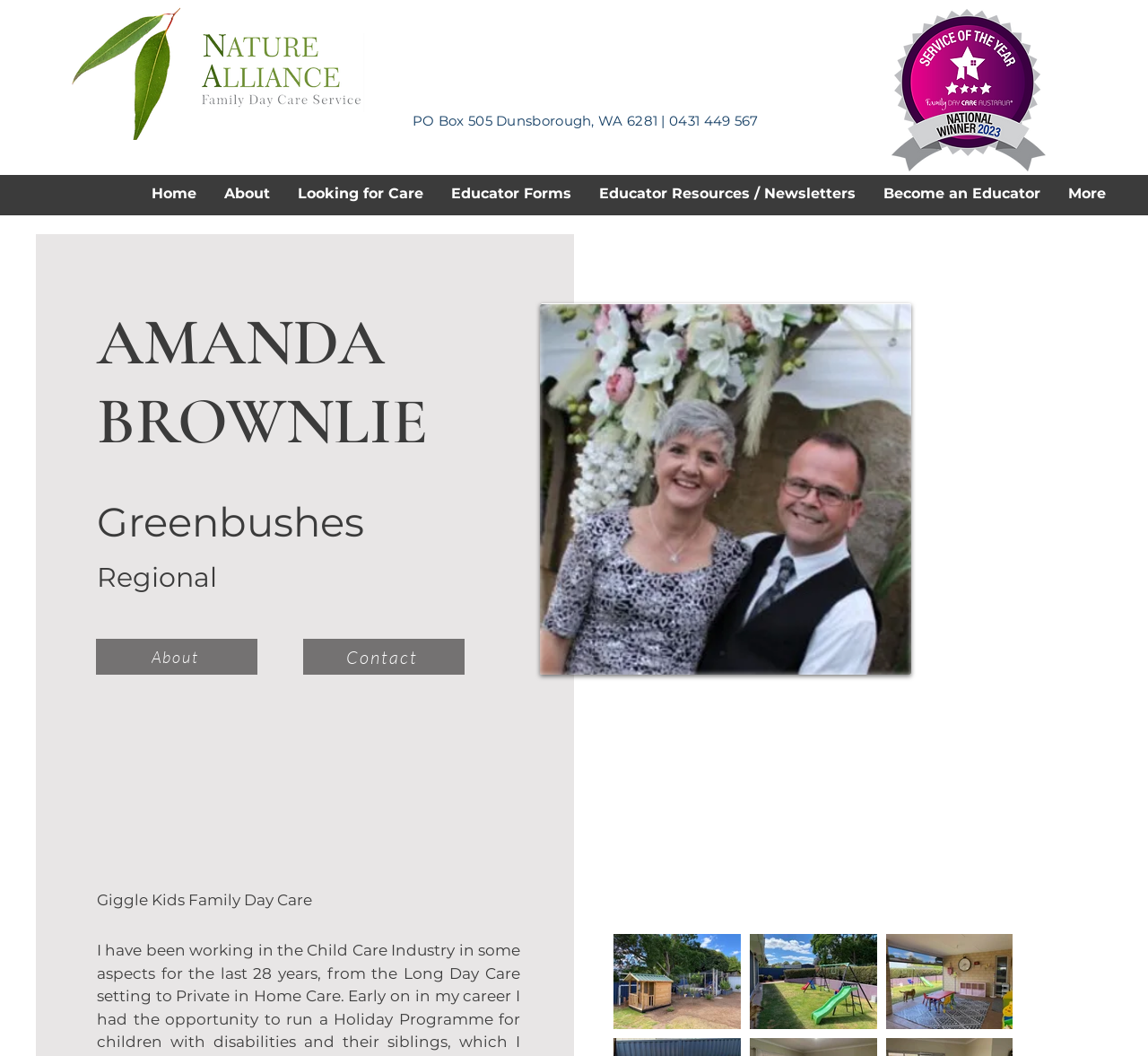Please provide the bounding box coordinates for the element that needs to be clicked to perform the following instruction: "Click the button to the right". The coordinates should be given as four float numbers between 0 and 1, i.e., [left, top, right, bottom].

[0.772, 0.884, 0.882, 0.974]